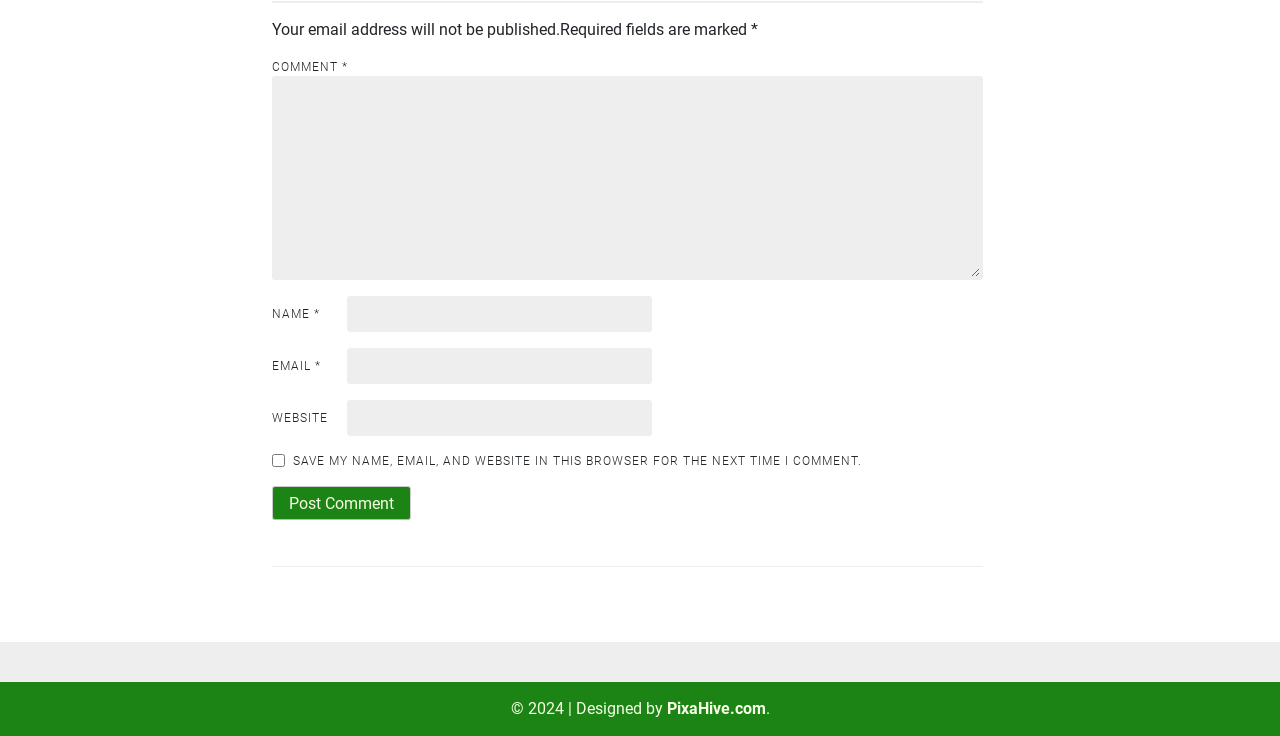Please provide a brief answer to the following inquiry using a single word or phrase:
Who designed the website?

PixaHive.com